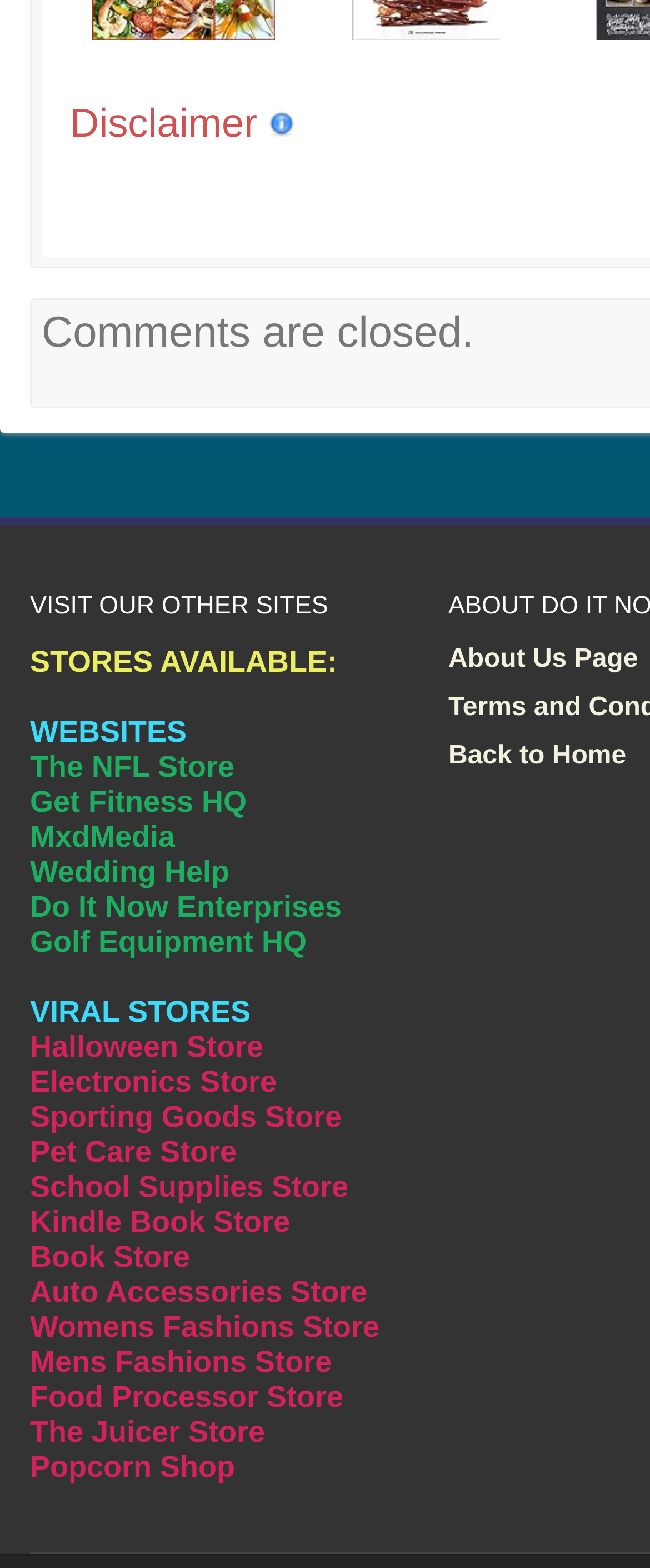Using the details in the image, give a detailed response to the question below:
How many links are available under VIRAL STORES?

I counted the number of links under the 'VIRAL STORES' heading, starting from 'Halloween Store' to 'Popcorn Shop', and found 12 links.